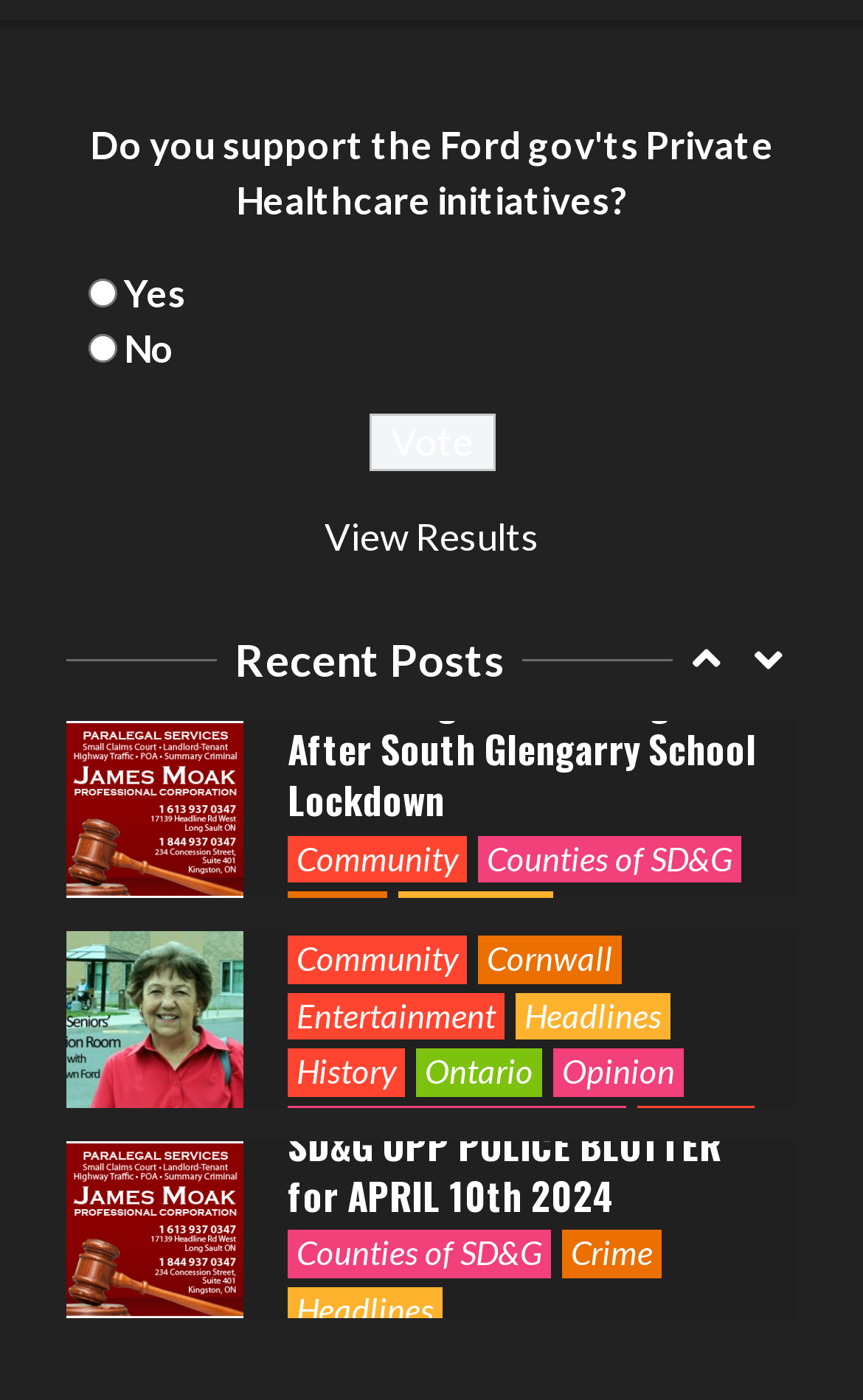Give a concise answer using only one word or phrase for this question:
What is the purpose of the 'Vote' button?

To cast a vote